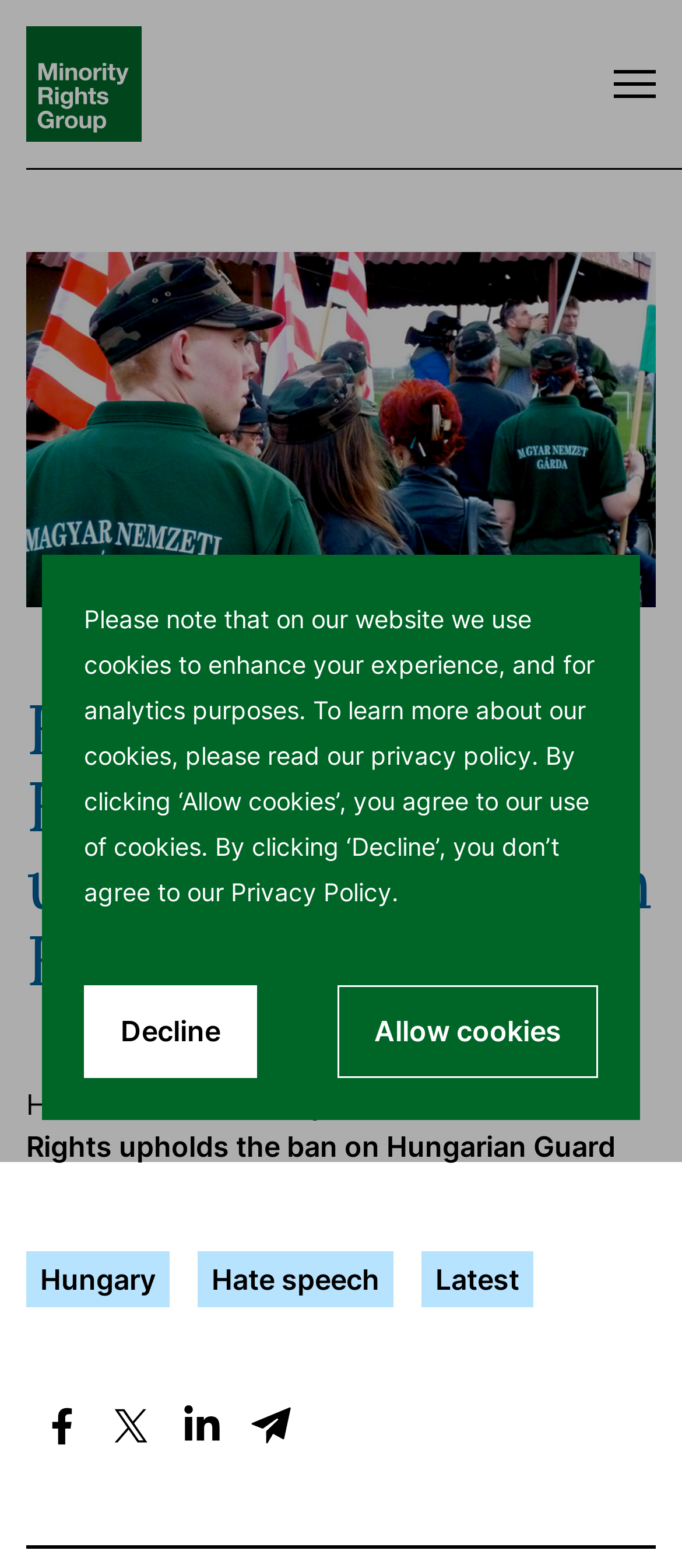Given the element description alt="Minority Rights Group", specify the bounding box coordinates of the corresponding UI element in the format (top-left x, top-left y, bottom-right x, bottom-right y). All values must be between 0 and 1.

[0.038, 0.017, 0.208, 0.09]